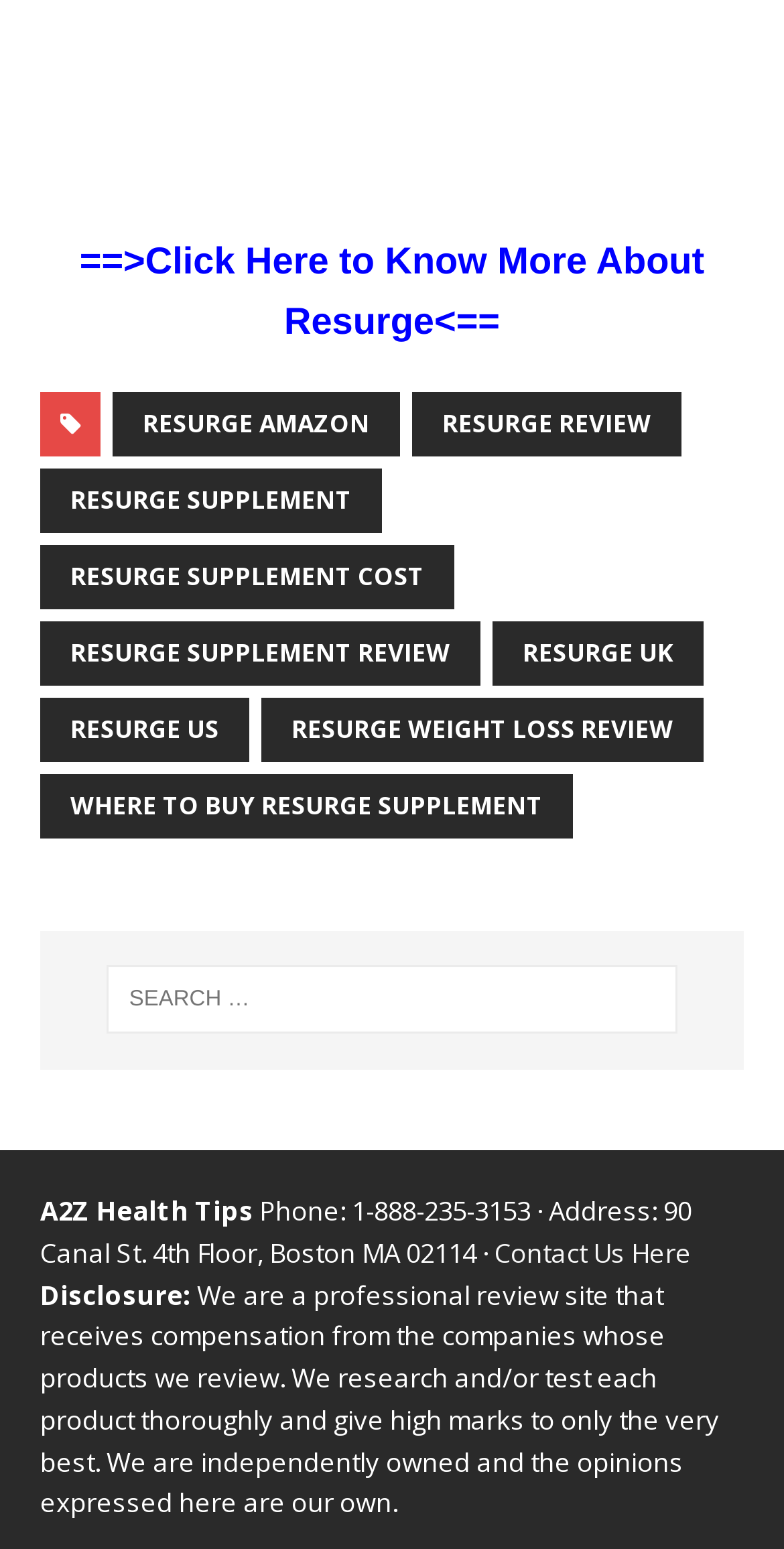Please indicate the bounding box coordinates of the element's region to be clicked to achieve the instruction: "Click to know more about Resurge". Provide the coordinates as four float numbers between 0 and 1, i.e., [left, top, right, bottom].

[0.101, 0.155, 0.898, 0.221]